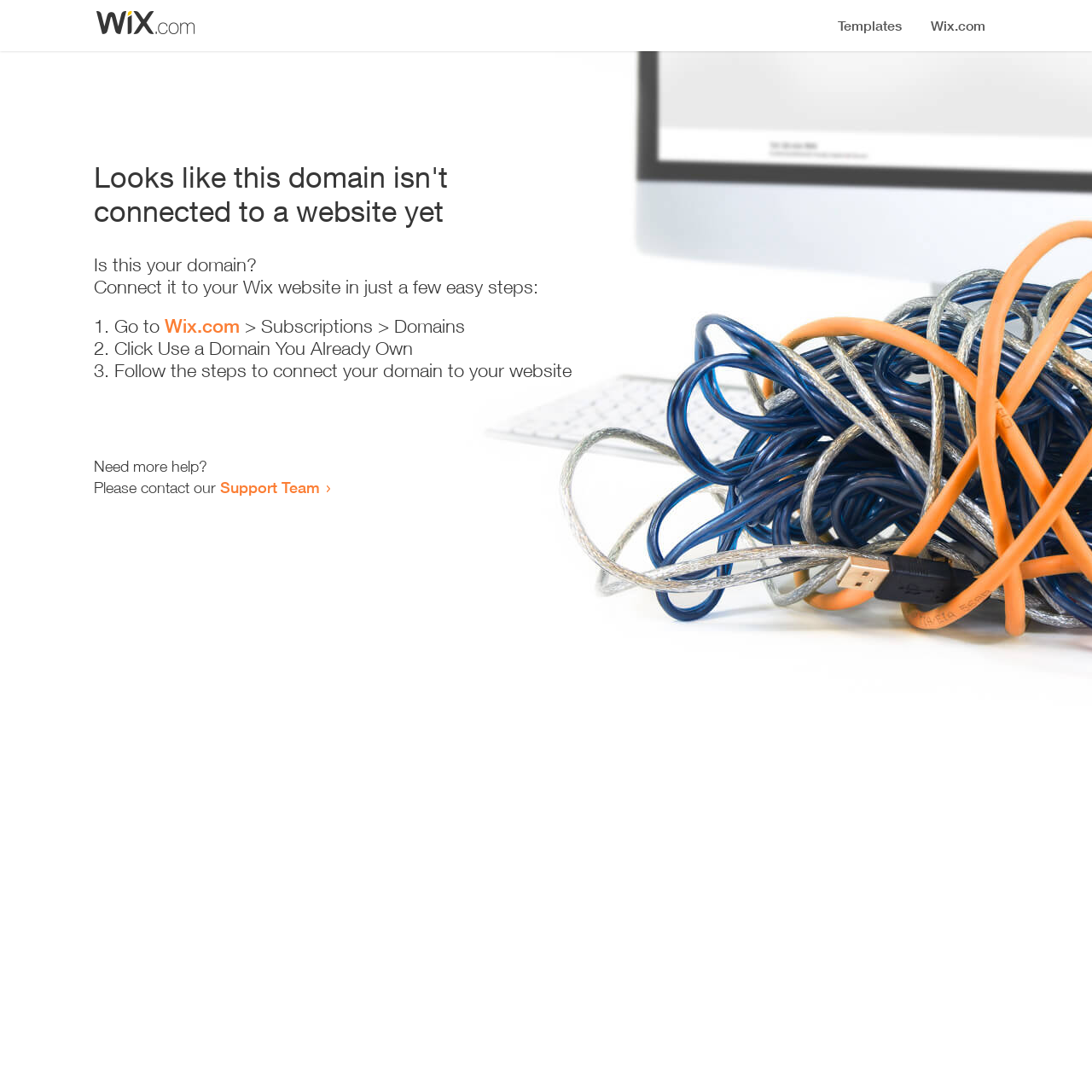Using the provided element description "STX Linux 1.01", determine the bounding box coordinates of the UI element.

None